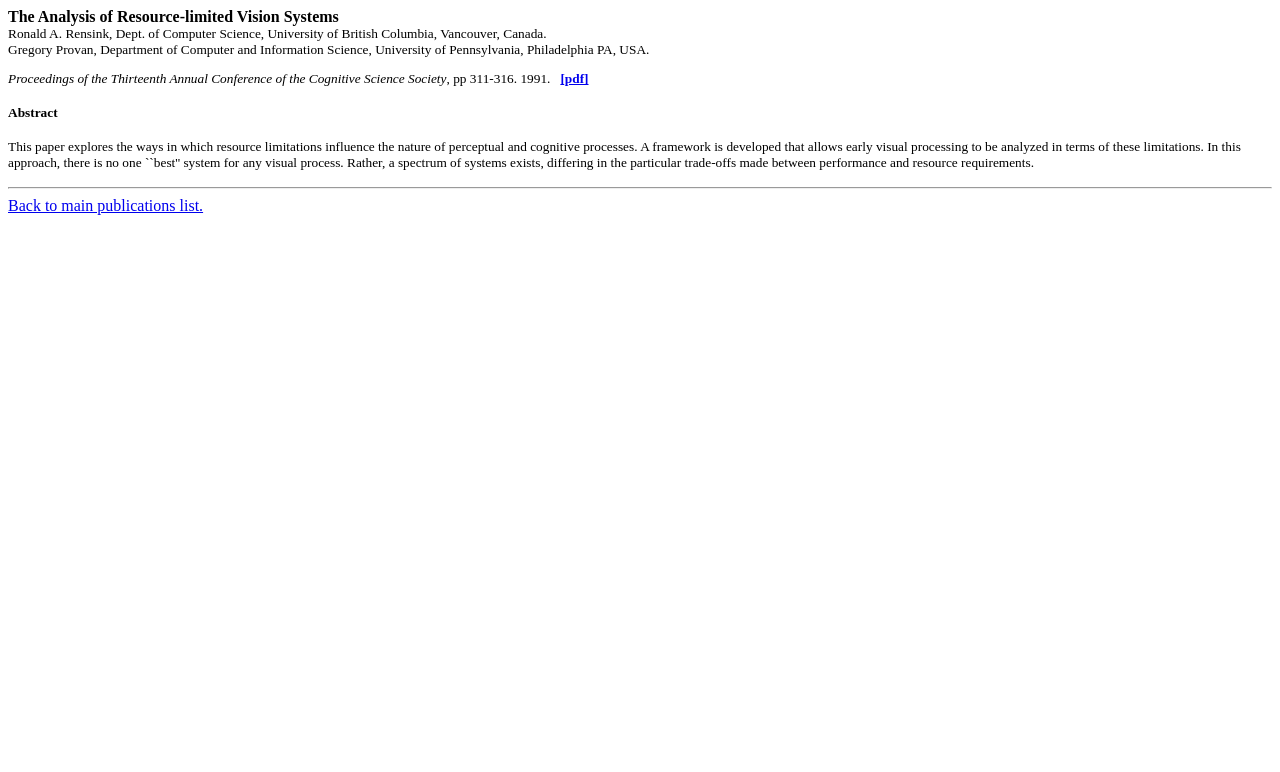Articulate a complete and detailed caption of the webpage elements.

The webpage appears to be a publication page, specifically a research paper. At the top, there is a title "The Analysis of Resource-limited Vision Systems" followed by the authors' information, including their names and affiliations. The authors' information is listed in two separate lines, with the first author, Ronald A. Rensink, on the first line, and the second author, Gregory Provan, on the second line.

Below the authors' information, there is a line that indicates the publication details, which includes the conference name, "Proceedings of the Thirteenth Annual Conference of the Cognitive Science Society", and the page numbers, "pp 311-316. 1991". To the right of this text, there is a link to a PDF version of the paper.

Further down, there is a heading labeled "Abstract", which is likely to introduce a summary of the research paper. Above the abstract, there is a horizontal separator line that separates the publication details from the abstract section.

At the bottom, there is a link labeled "Back to main publications list", which suggests that this page is part of a larger collection of publications.